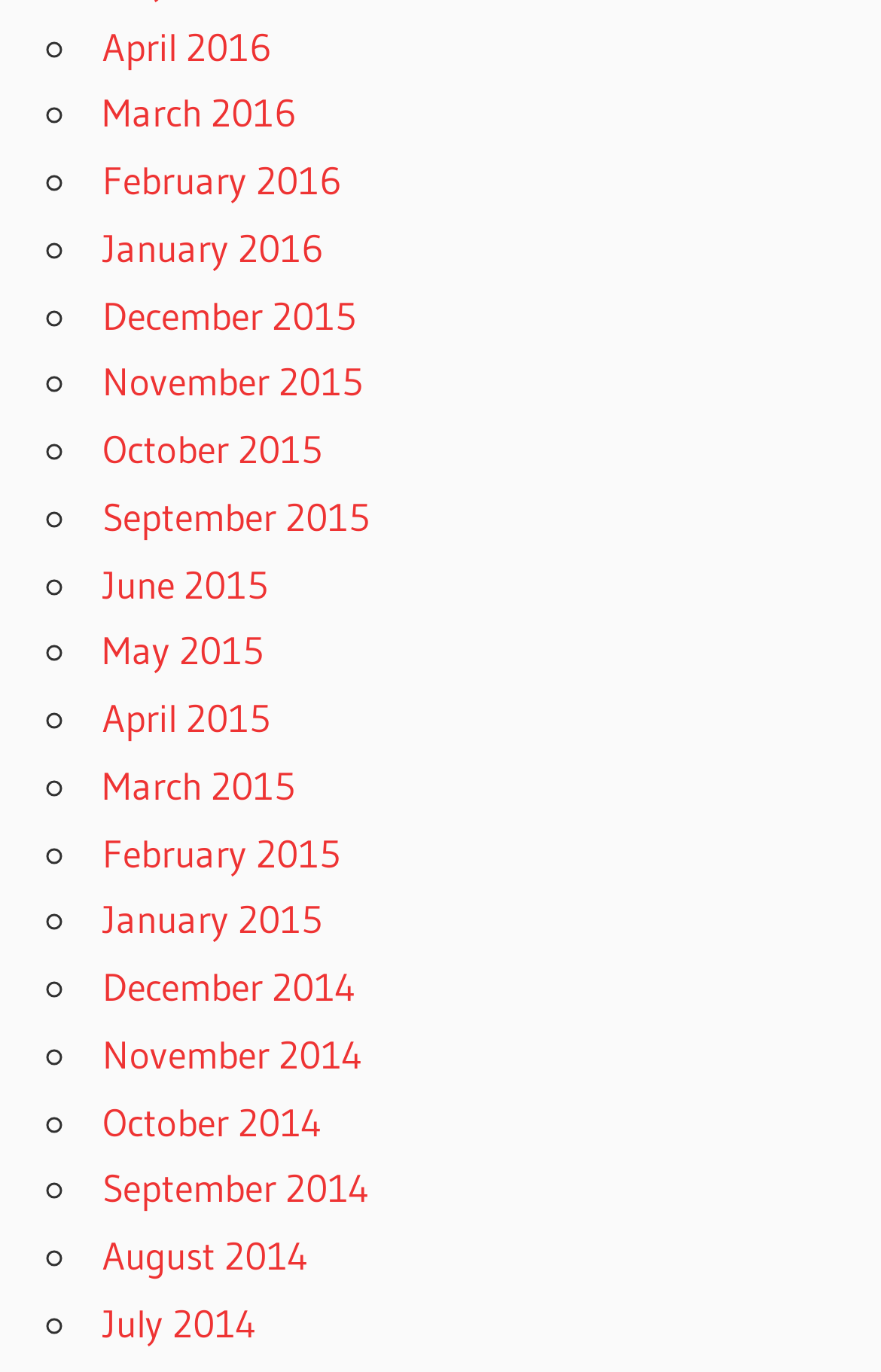Please identify the bounding box coordinates of the element that needs to be clicked to execute the following command: "View October 2015". Provide the bounding box using four float numbers between 0 and 1, formatted as [left, top, right, bottom].

[0.116, 0.31, 0.365, 0.344]